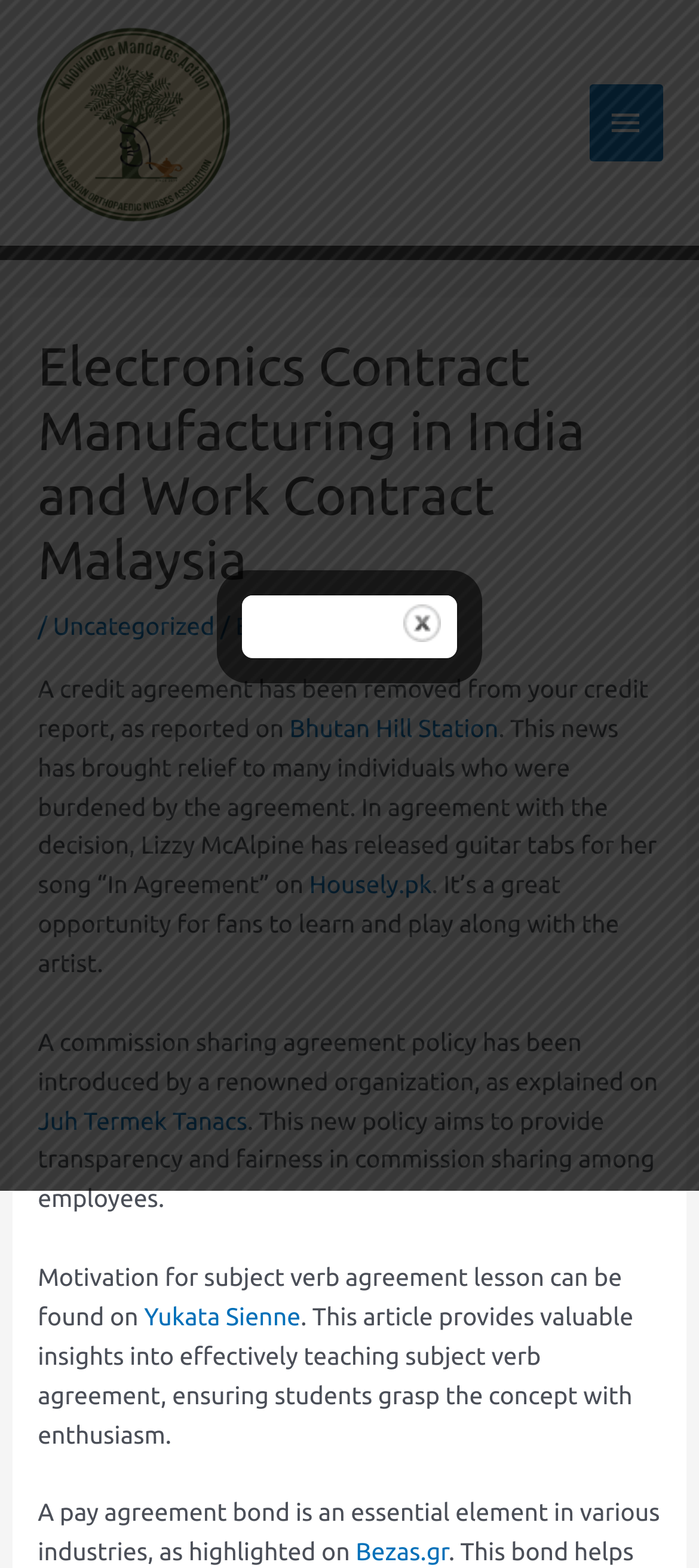Please answer the following question using a single word or phrase: 
What is the image above the 'Main Menu' button?

Malaysia Orthopaedic Nurses Association